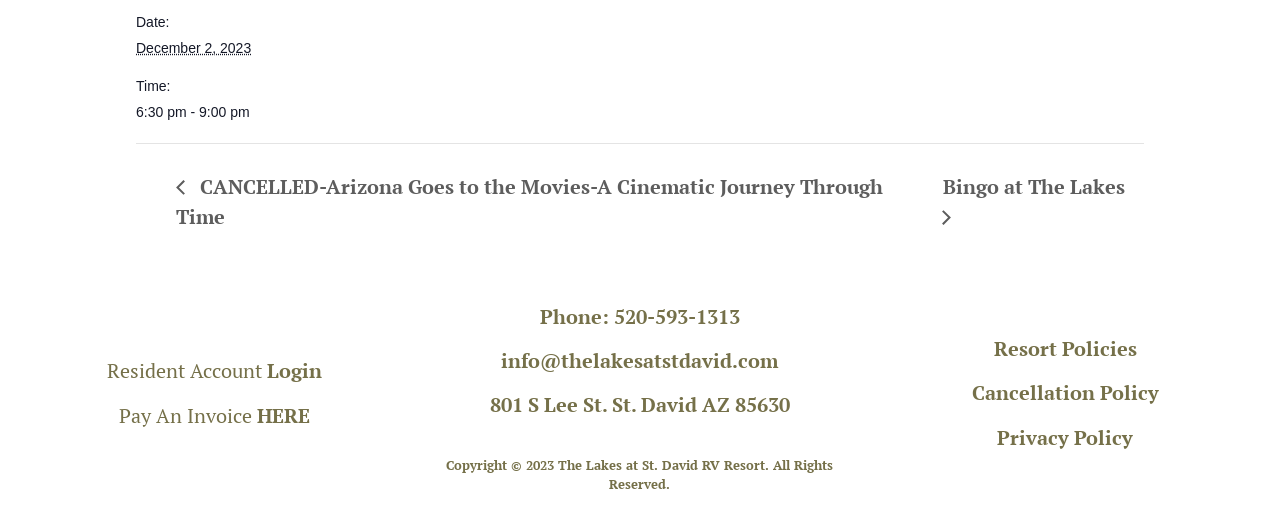What is the phone number of The Lakes at St. David RV Resort?
Using the image as a reference, answer the question in detail.

The phone number of The Lakes at St. David RV Resort can be found in the section where the contact information is provided, and it is written as '520-593-1313'.